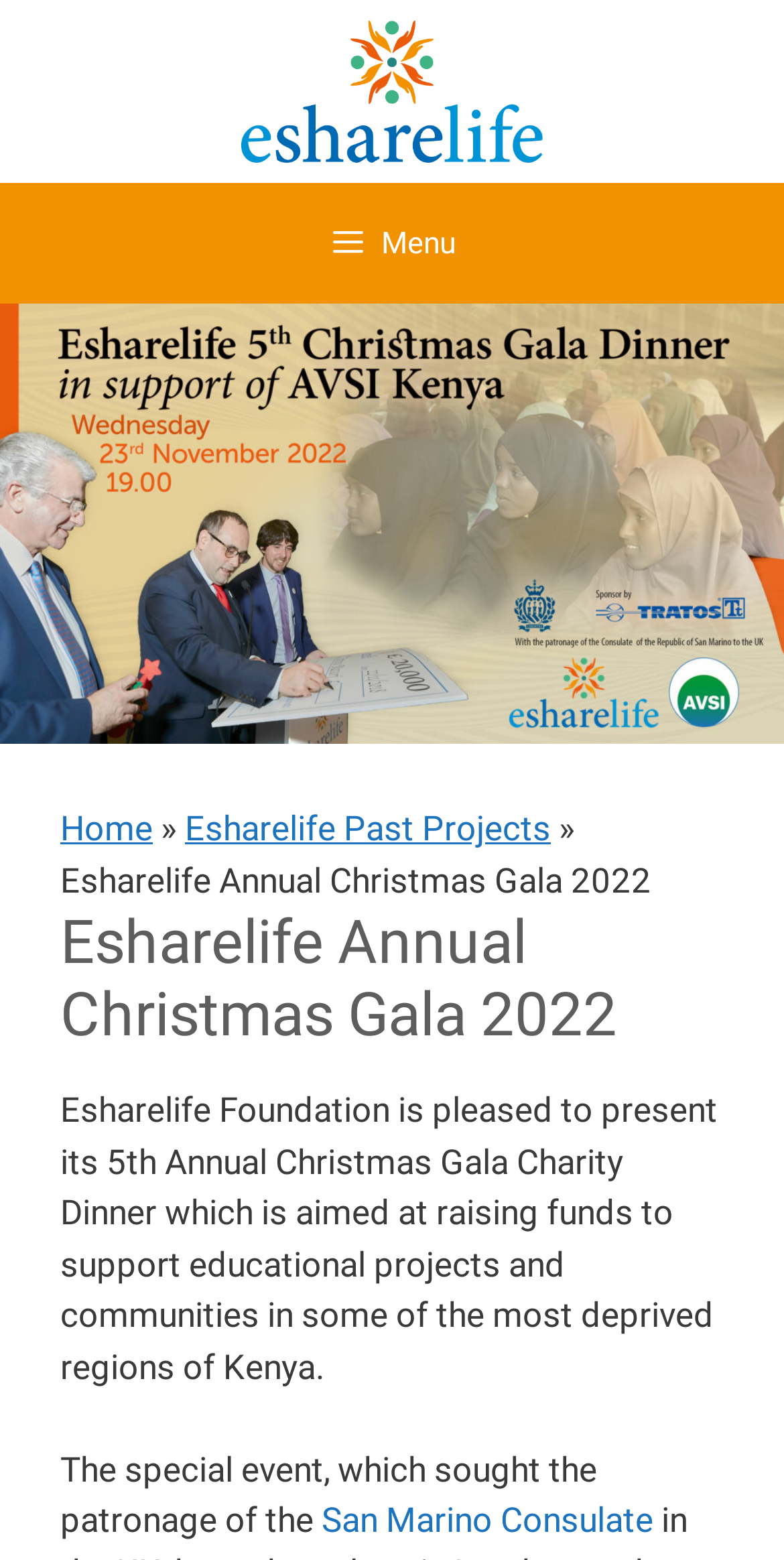Illustrate the webpage thoroughly, mentioning all important details.

The webpage is about the Esharelife Foundation's 5th Annual Christmas Charity Dinner, which aims to raise funds for educational projects. At the top of the page, there is a banner with the site's name and a link to the foundation's main page. Below the banner, there is a navigation menu with a button to expand or collapse it.

The main content of the page is dominated by a large image of the Esharelife Gala Dinner 2022, which takes up most of the top half of the page. On top of the image, there are links to the home page, a separator, and a link to Esharelife Past Projects.

Below the image, there is a heading that repeats the title of the event, followed by a paragraph of text that describes the purpose of the charity dinner. The text explains that the event aims to raise funds for educational projects and communities in deprived regions of Kenya. Another paragraph continues to describe the event, mentioning that it sought the patronage of the San Marino Consulate, which is linked to its own page.

Overall, the page has a clear focus on promoting the charity dinner and providing information about the event.